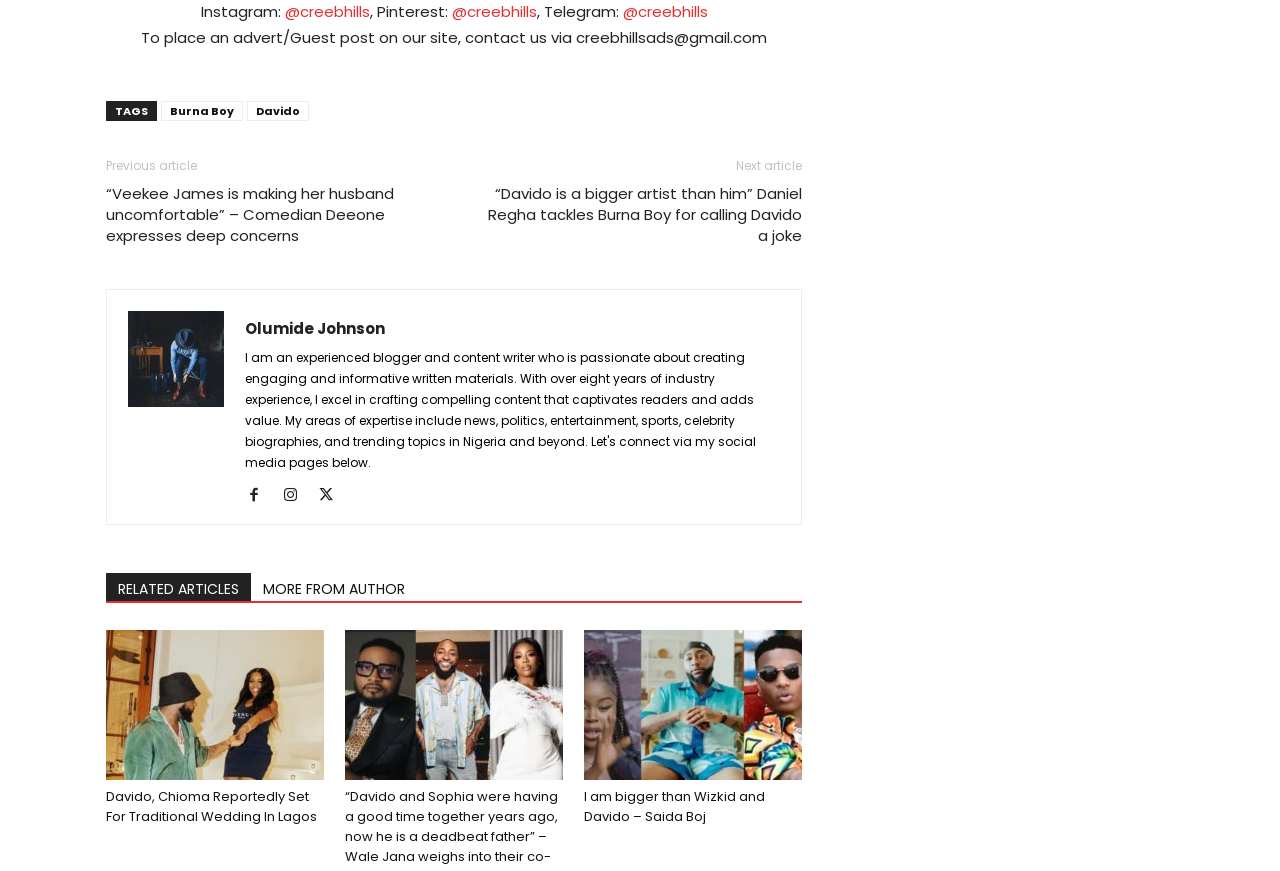How many articles are listed under 'RELATED ARTICLES MORE FROM AUTHOR'?
Look at the screenshot and provide an in-depth answer.

Under the heading 'RELATED ARTICLES MORE FROM AUTHOR', there are three article links listed, including 'Nigerians react as Davido celebrates Chioma’s 29th birthday anniversary on social media', 'Davido, Chioma Reportedly Set For Traditional Wedding In Lagos', and 'I am bigger than Wizkid and Davido – Saida Boj'.